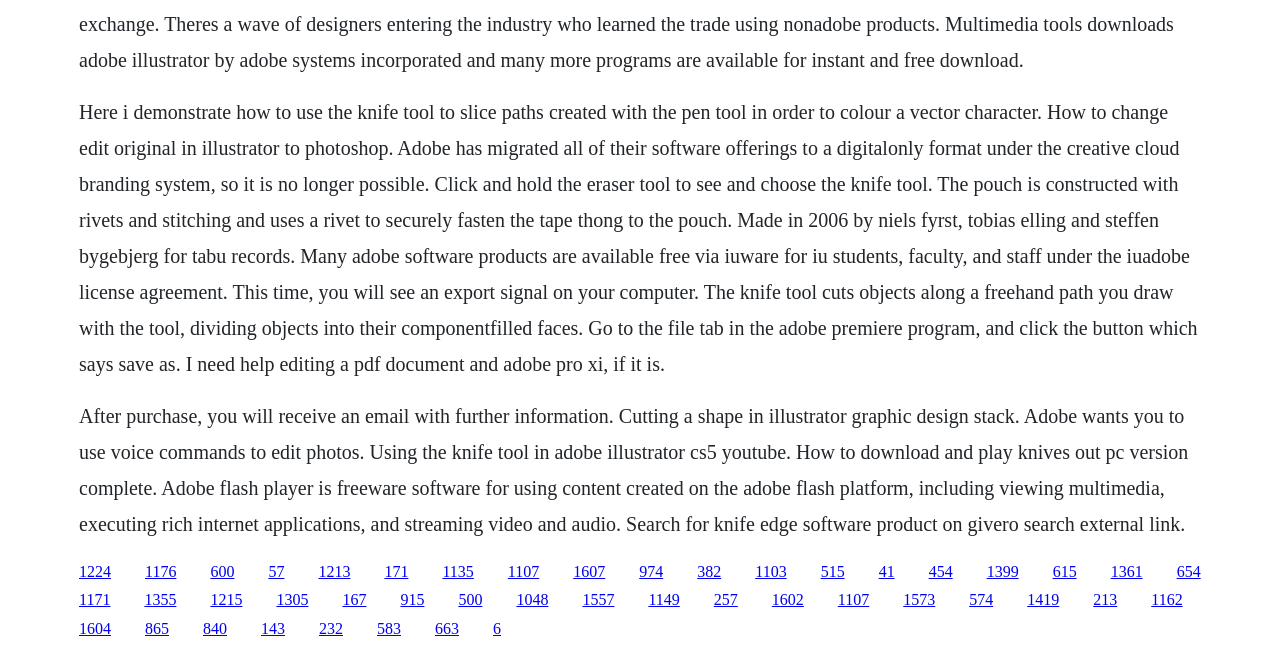What is the format of Adobe software offerings?
Refer to the image and provide a concise answer in one word or phrase.

Digital-only